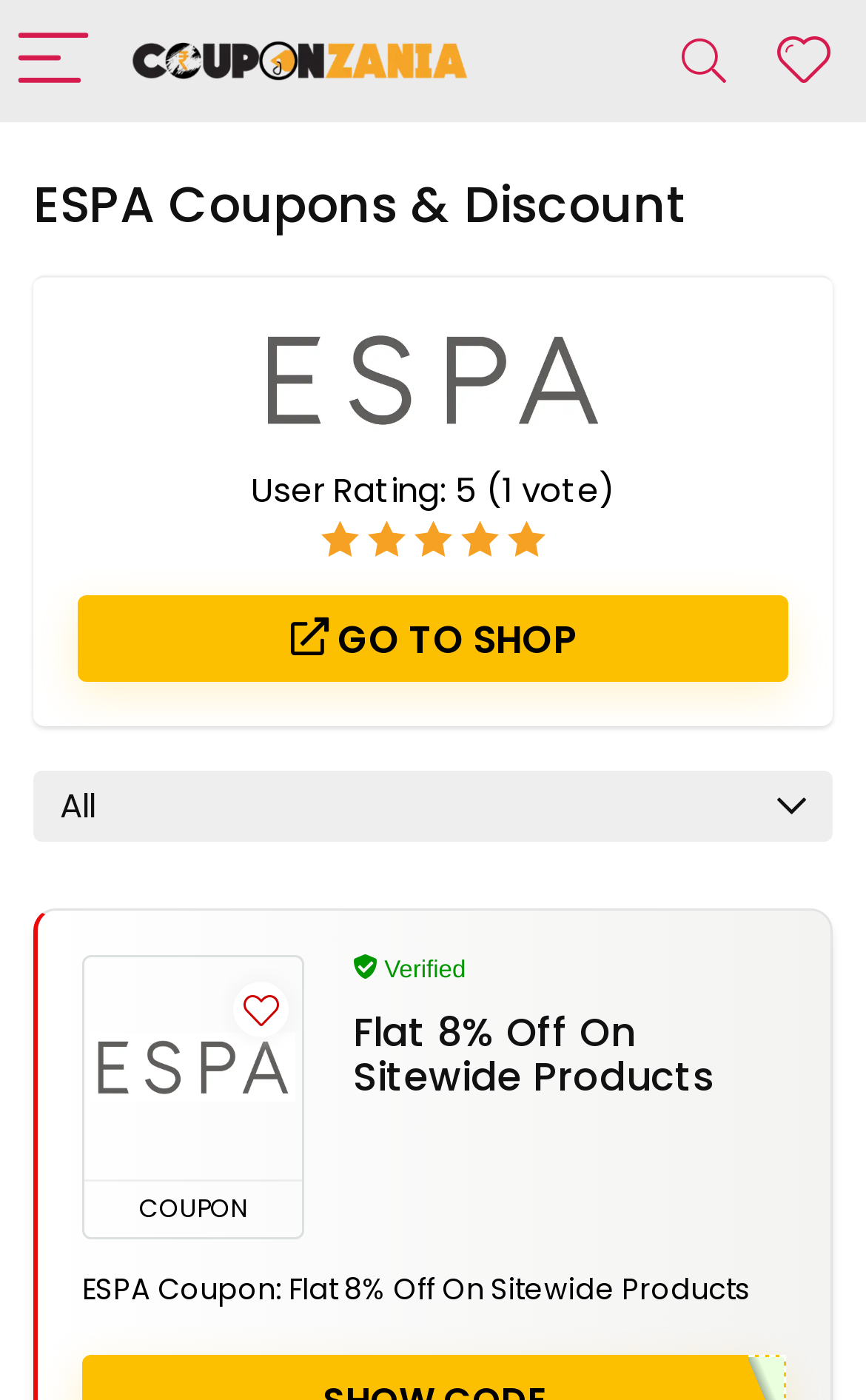Find the bounding box coordinates of the UI element according to this description: "aria-label="Menu"".

[0.0, 0.002, 0.123, 0.086]